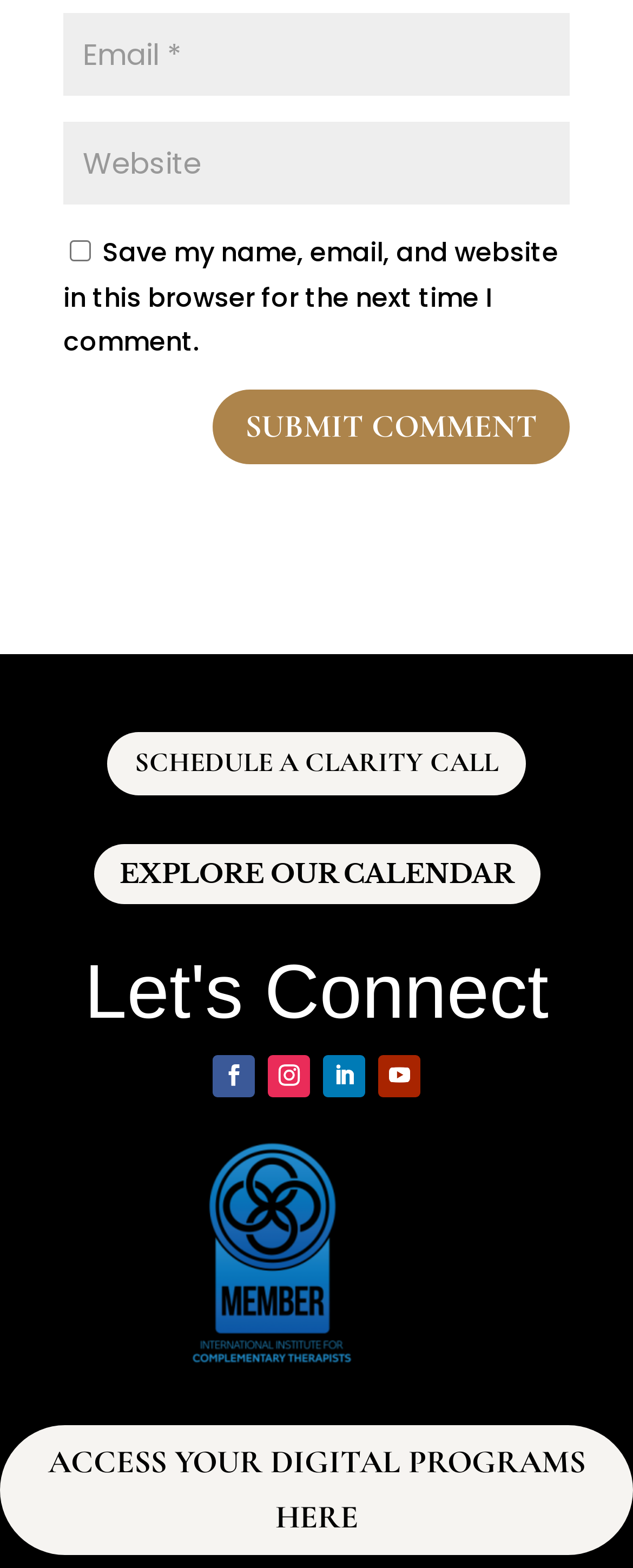Please identify the bounding box coordinates of the region to click in order to complete the given instruction: "Input website URL". The coordinates should be four float numbers between 0 and 1, i.e., [left, top, right, bottom].

[0.1, 0.078, 0.9, 0.131]